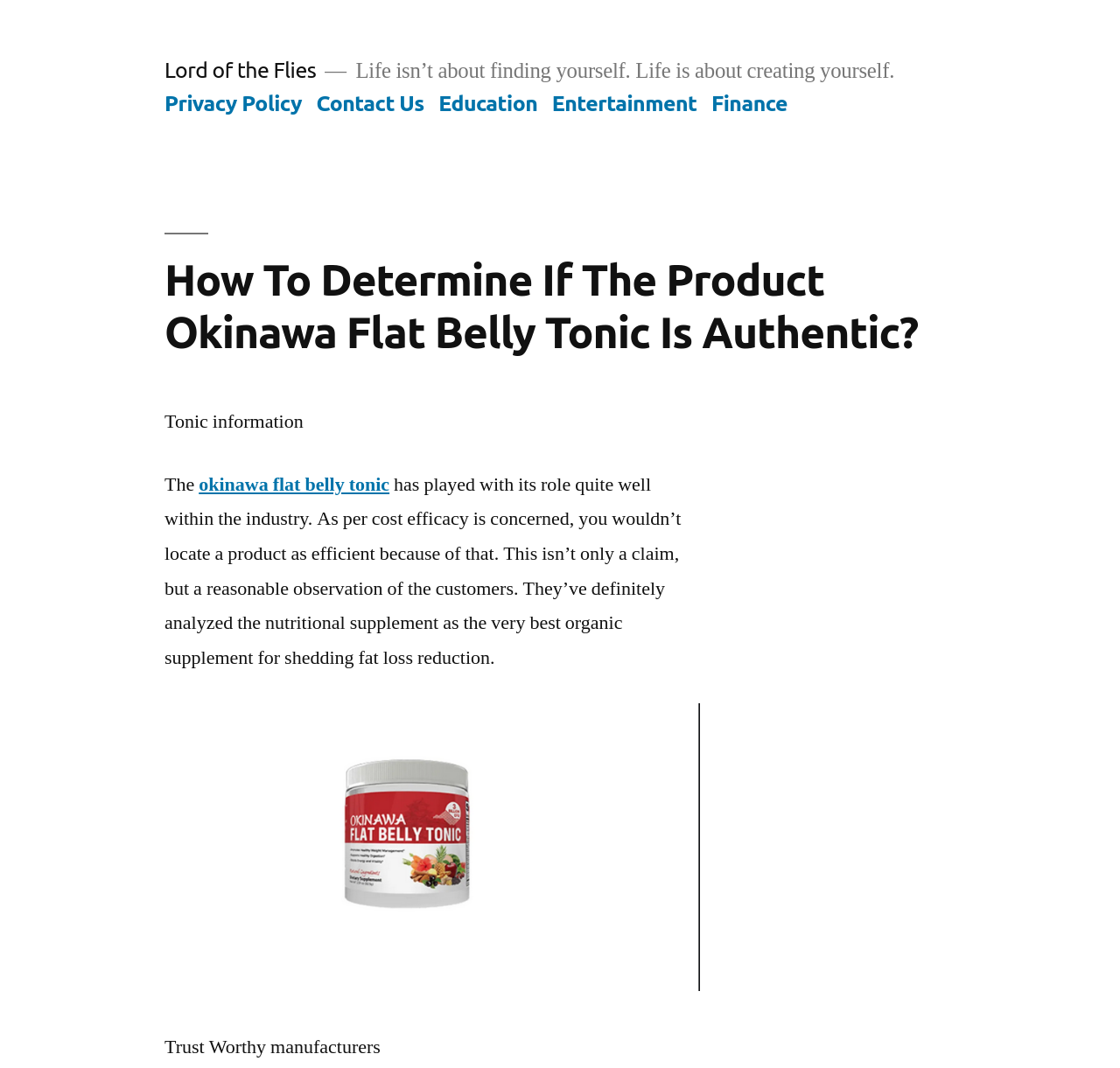Illustrate the webpage with a detailed description.

The webpage appears to be an article or blog post discussing the authenticity of Okinawa Flat Belly Tonic, a weight loss supplement. At the top, there is a link to "Lord of the Flies", which may be a reference to a book or a related website. Below this, there is a quote "Life isn’t about finding yourself. Life is about creating yourself." 

To the right of the quote, there is a top menu navigation bar with five links: "Privacy Policy", "Contact Us", "Education", "Entertainment", and "Finance". 

The main content of the webpage starts with a heading "How To Determine If The Product Okinawa Flat Belly Tonic Is Authentic?" followed by a brief description "Tonic information". Below this, there is a link to "okinawa flat belly tonic" and a paragraph of text discussing the product's efficiency and customer reviews. 

On the right side of the text, there is an image, likely related to the product. At the bottom of the page, there is a section titled "Trust Worthy manufacturers". Overall, the webpage appears to be providing information and guidance on verifying the authenticity of Okinawa Flat Belly Tonic.